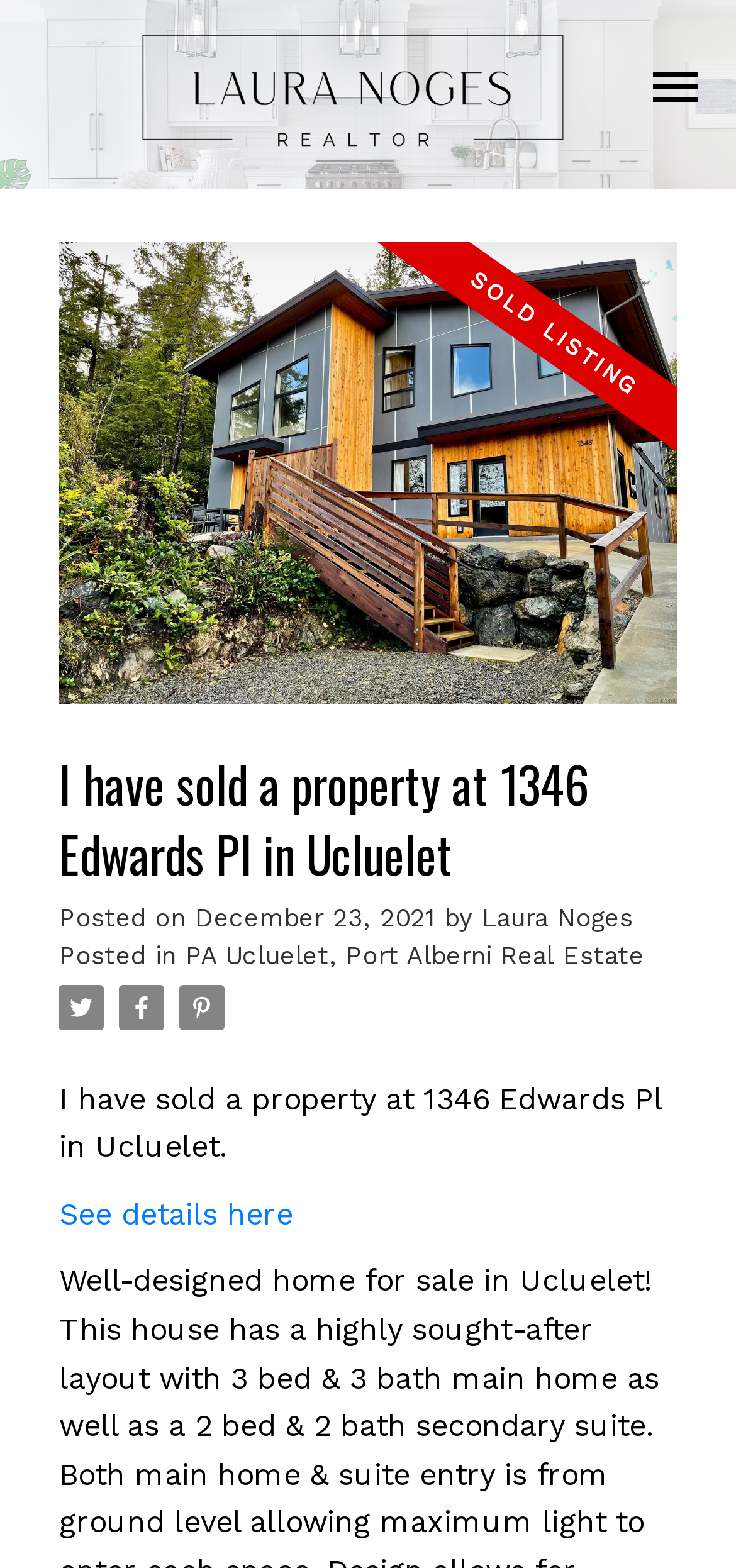What is the category of the blog post?
Look at the image and answer the question with a single word or phrase.

PA Ucluelet, Port Alberni Real Estate